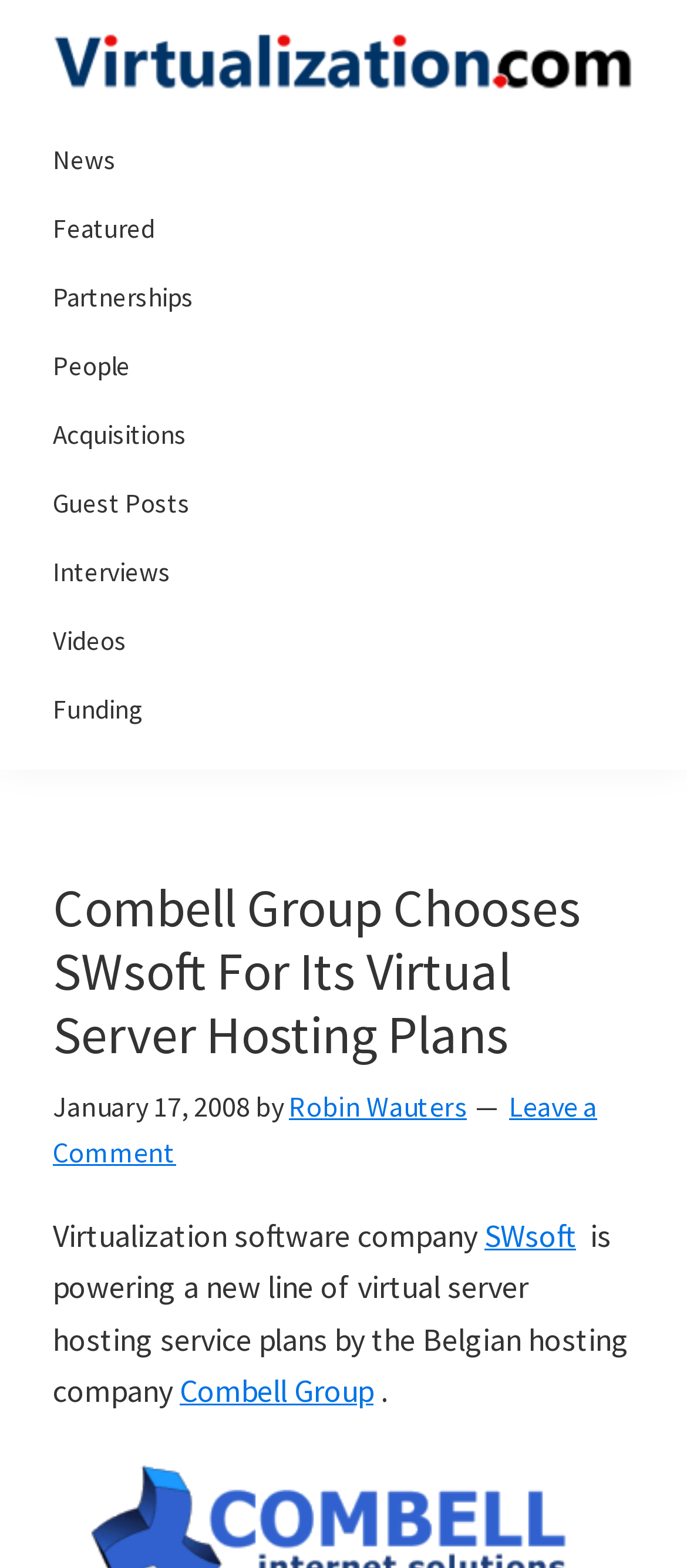Find the bounding box coordinates of the clickable element required to execute the following instruction: "Check the privacy statement". Provide the coordinates as four float numbers between 0 and 1, i.e., [left, top, right, bottom].

None